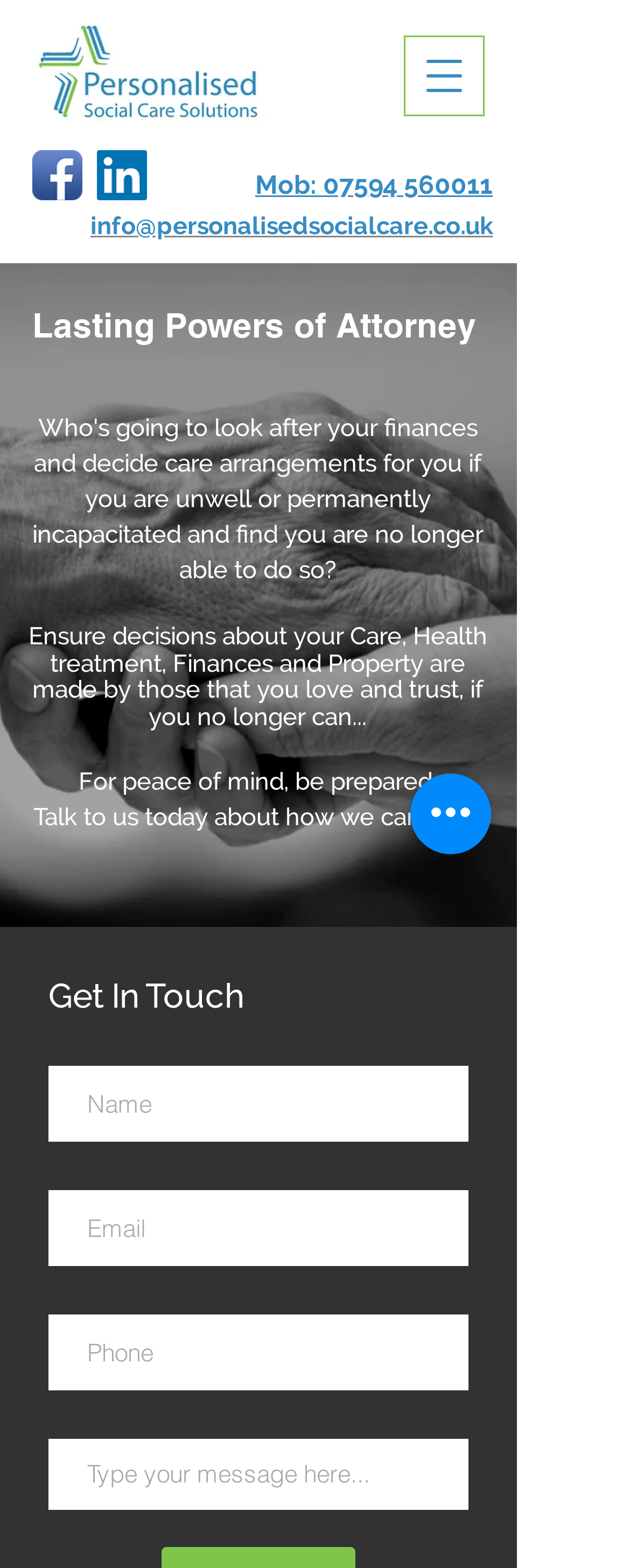Please provide a detailed answer to the question below by examining the image:
What is the topic of the main heading?

I found the main heading by looking at the heading element with the text 'Lasting Powers of Attorney' which is located near the top of the page.